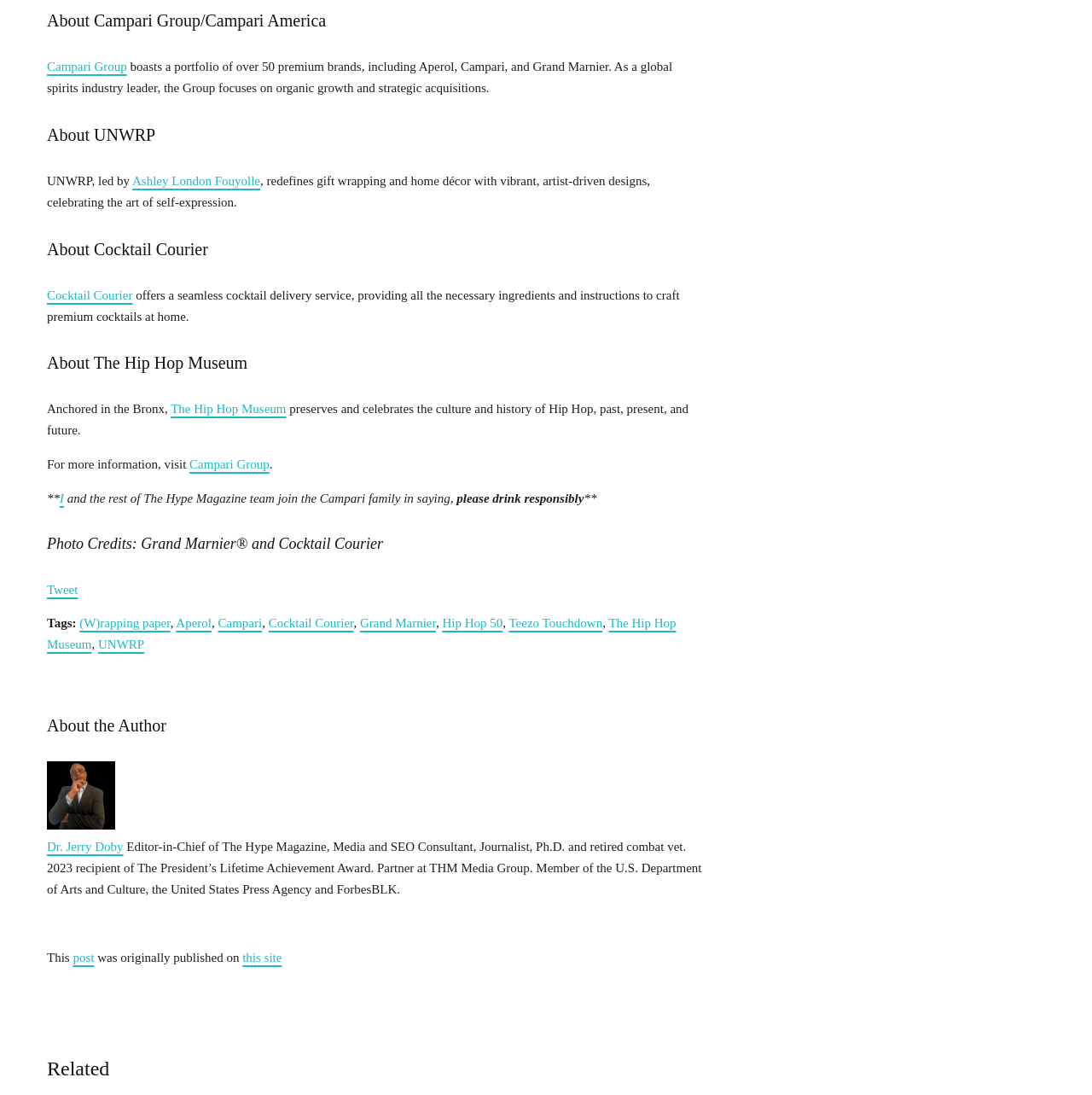Find the bounding box of the web element that fits this description: "Dr. Jerry Doby".

[0.043, 0.767, 0.113, 0.779]